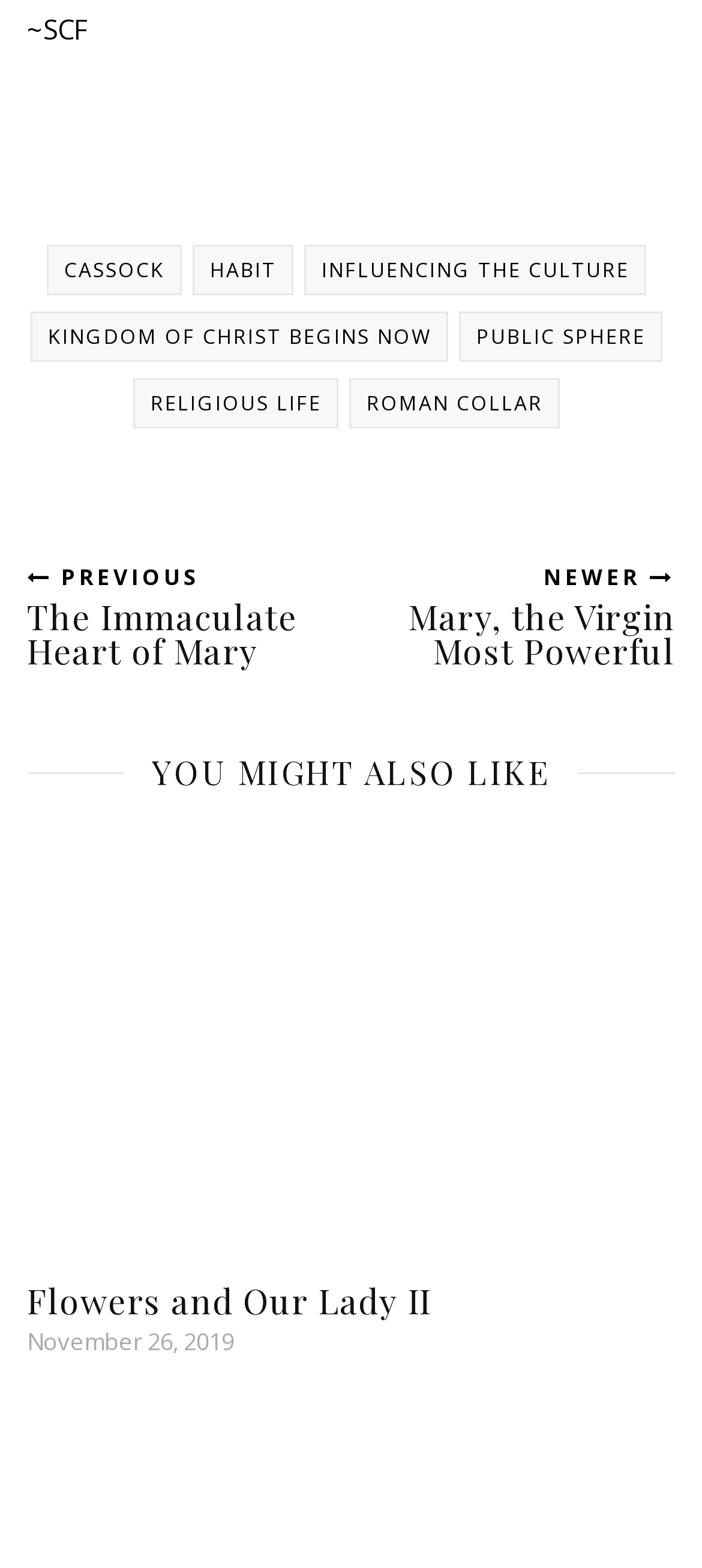What is the purpose of the links at the bottom of the webpage?
Please provide a detailed and comprehensive answer to the question.

I inferred this by looking at the heading 'YOU MIGHT ALSO LIKE' which precedes a list of links. The links seem to be related to the main topic of the webpage and are likely intended to suggest further reading to the user.